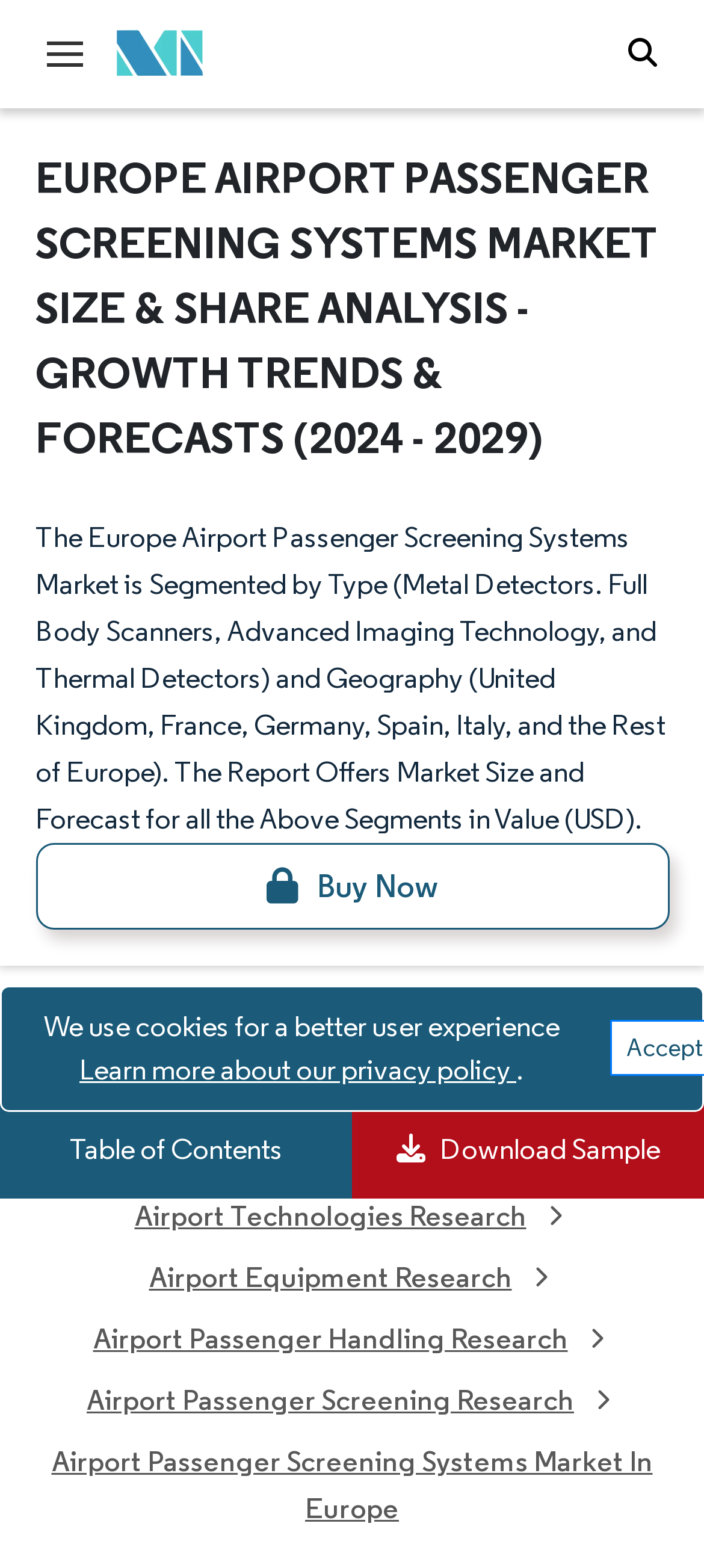Please identify the bounding box coordinates of the element's region that needs to be clicked to fulfill the following instruction: "Buy the report now". The bounding box coordinates should consist of four float numbers between 0 and 1, i.e., [left, top, right, bottom].

[0.05, 0.538, 0.95, 0.593]